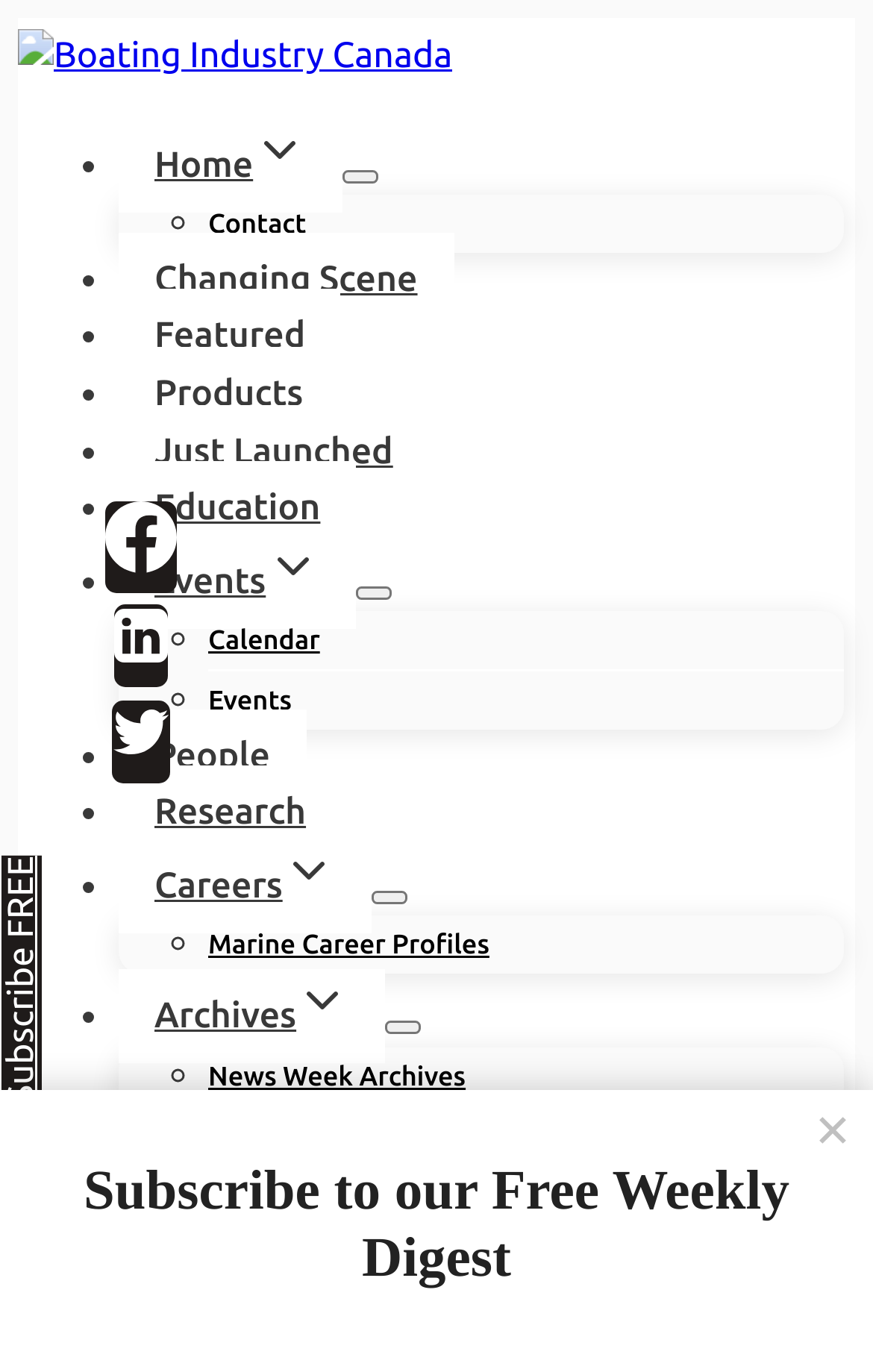Can you provide the bounding box coordinates for the element that should be clicked to implement the instruction: "Click on the 'Home' link"?

[0.136, 0.086, 0.392, 0.154]